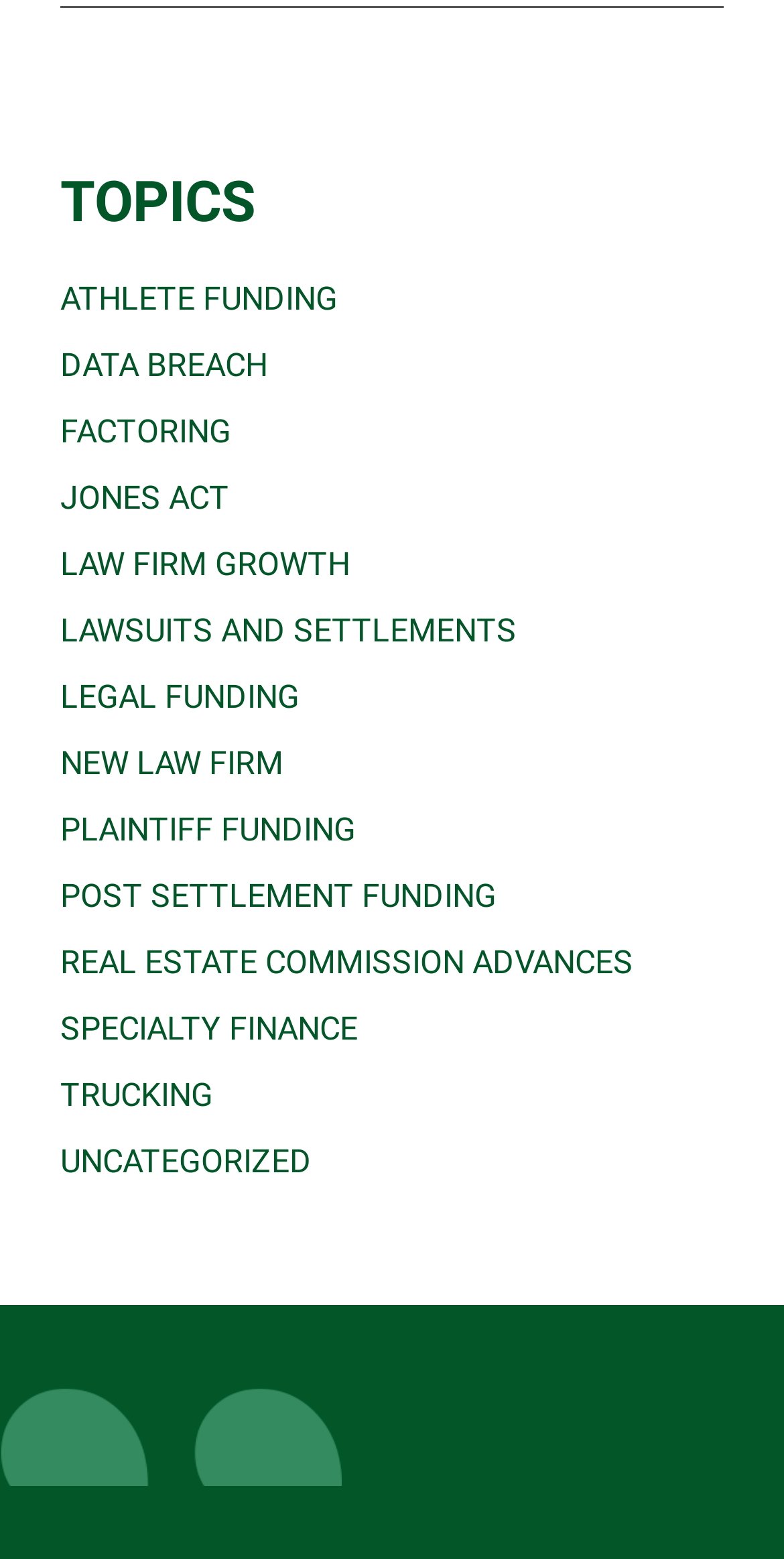Provide a brief response to the question using a single word or phrase: 
How many links are under the 'TOPICS' heading?

12